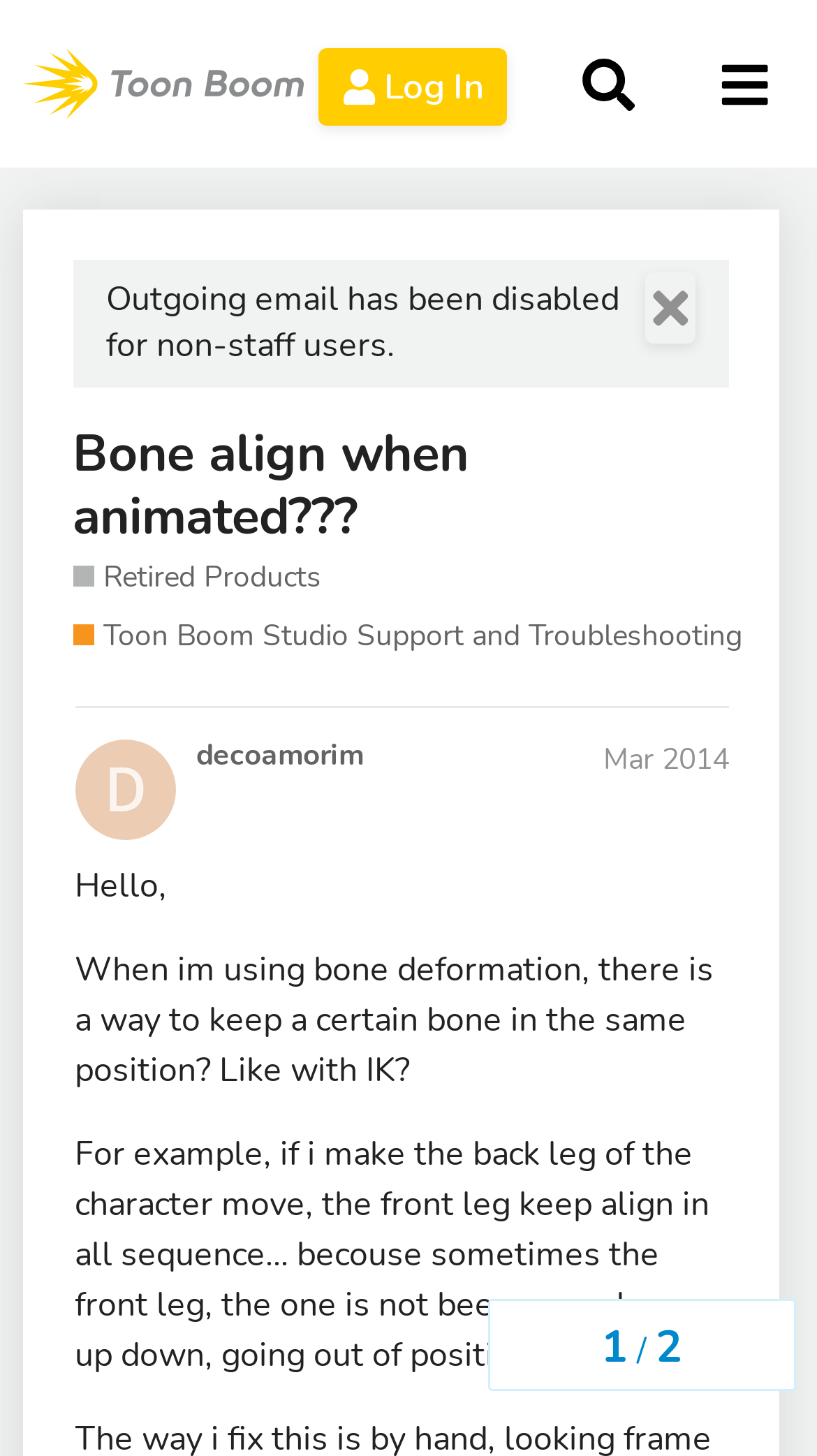Locate the bounding box coordinates of the clickable element to fulfill the following instruction: "Click on the 'Log In' button". Provide the coordinates as four float numbers between 0 and 1 in the format [left, top, right, bottom].

[0.391, 0.033, 0.622, 0.086]